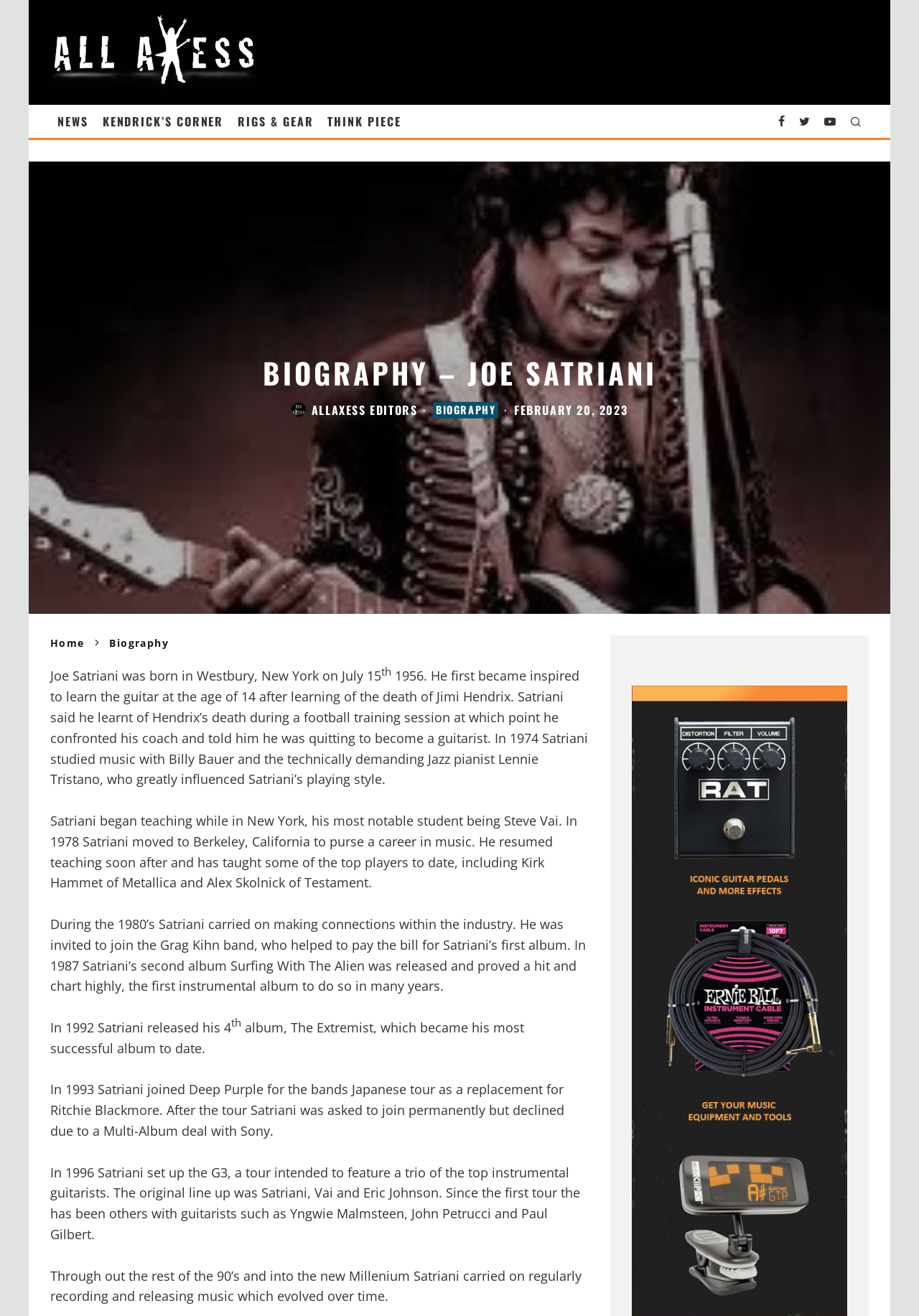Determine the bounding box coordinates of the target area to click to execute the following instruction: "Read Joe Satriani's biography."

[0.055, 0.507, 0.64, 0.599]